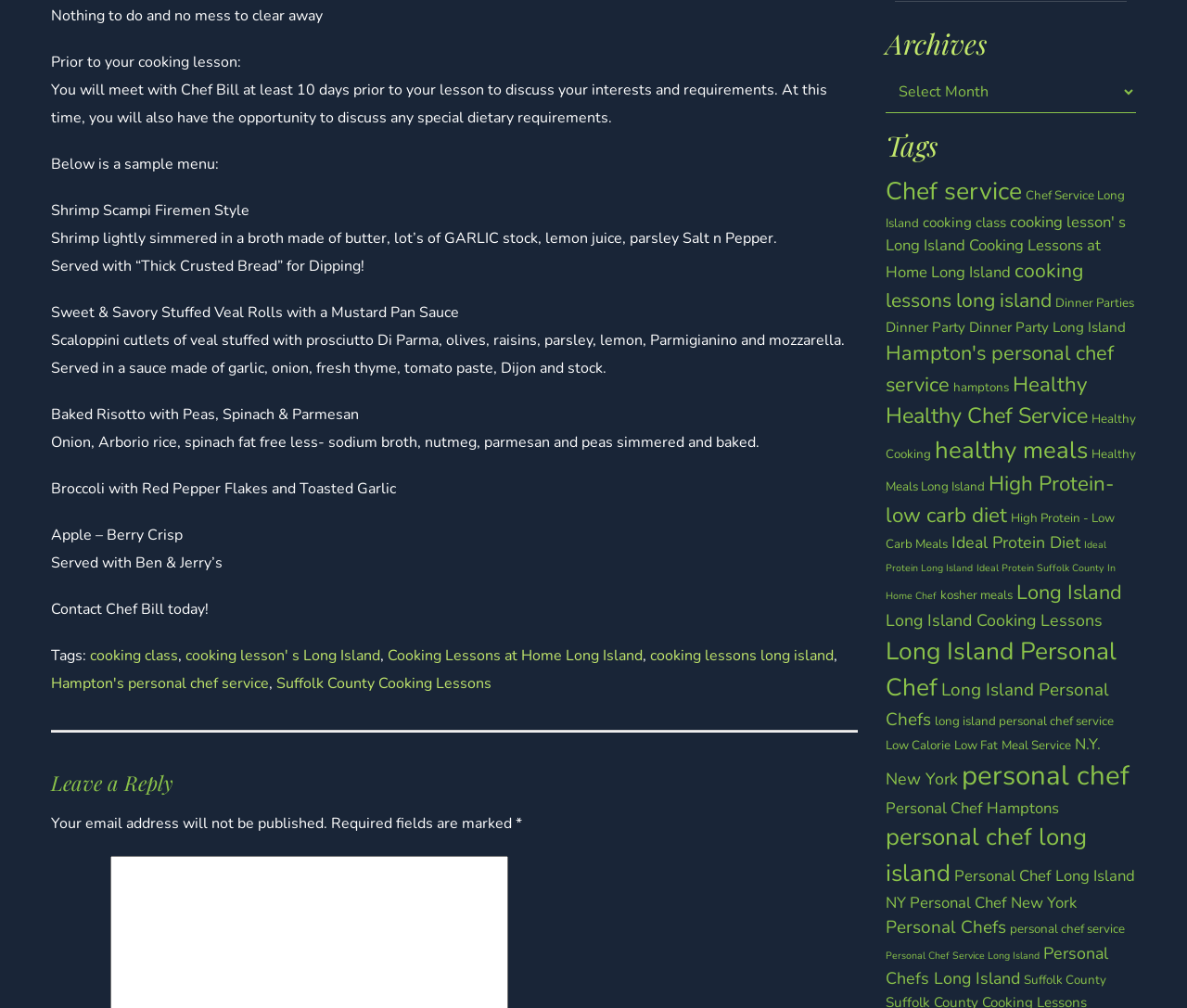Using a single word or phrase, answer the following question: 
What is the contact instruction for Chef Bill?

Contact Chef Bill today!